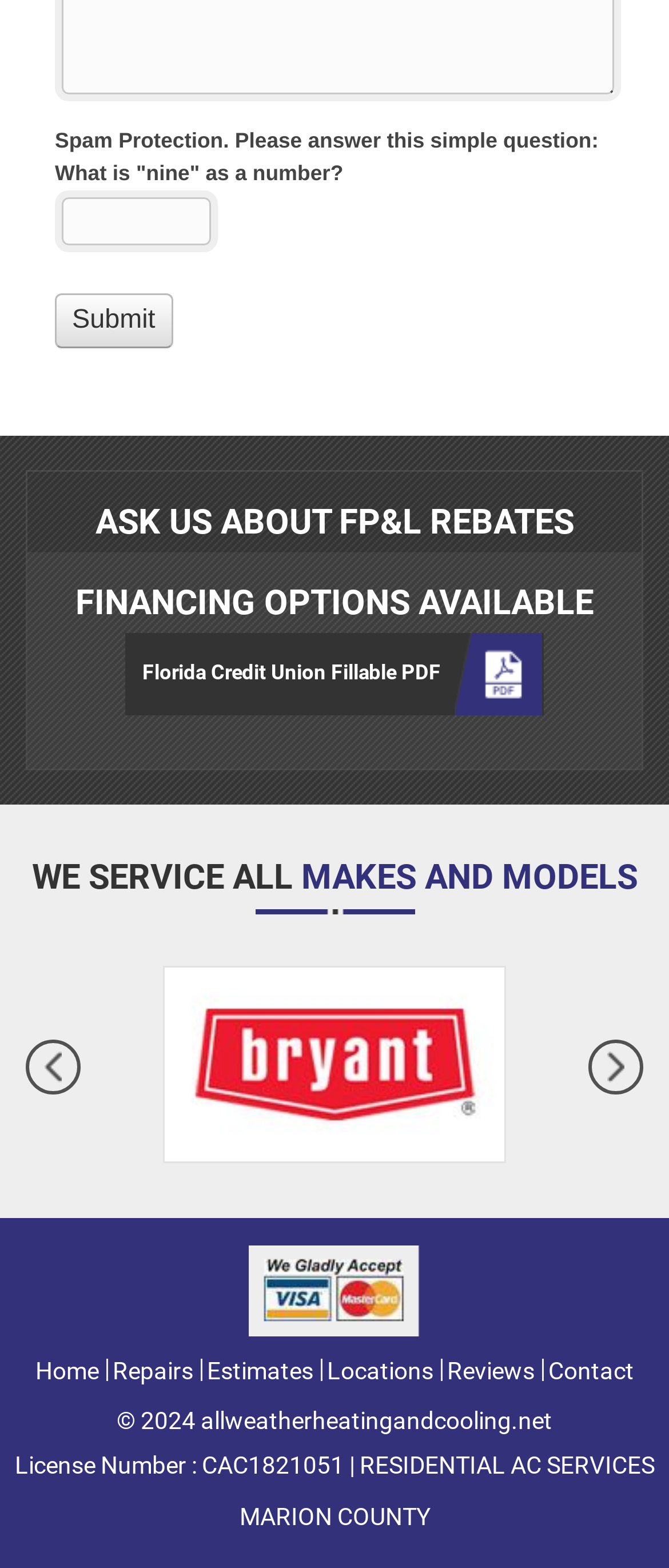Locate the bounding box of the user interface element based on this description: "Florida Credit Union Fillable PDF".

[0.187, 0.404, 0.813, 0.456]